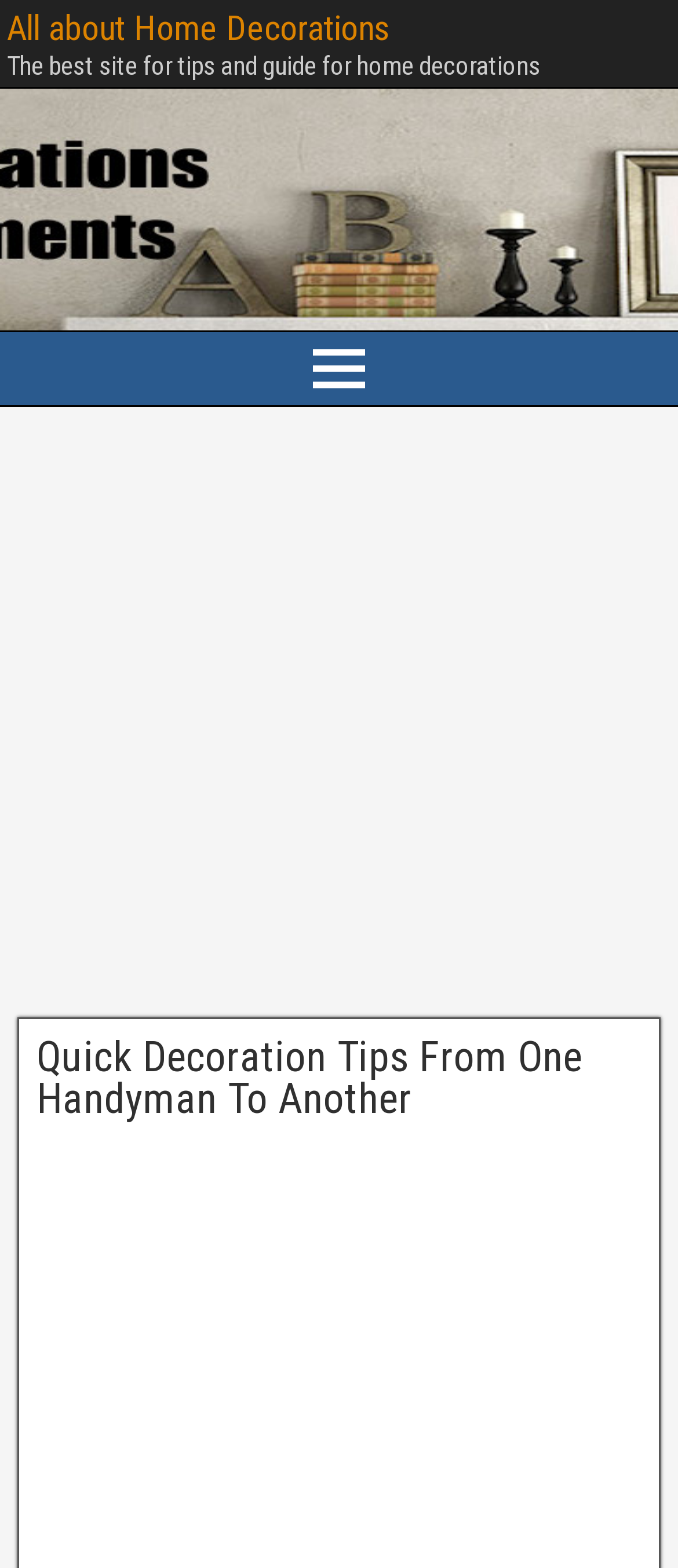Provide a brief response using a word or short phrase to this question:
What is the navigation menu called?

Main Menu